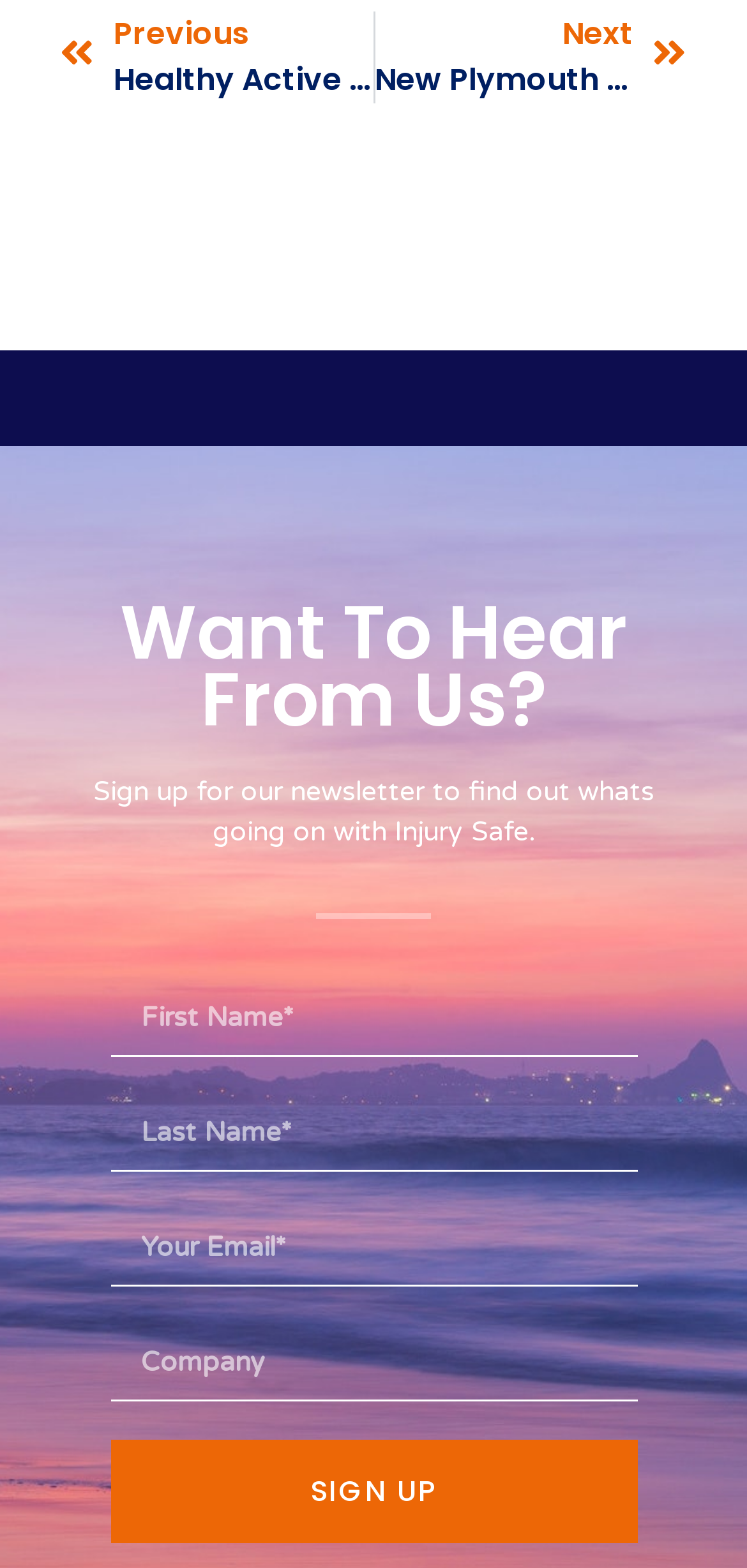Identify the bounding box of the UI element described as follows: "Sign up". Provide the coordinates as four float numbers in the range of 0 to 1 [left, top, right, bottom].

[0.147, 0.918, 0.853, 0.984]